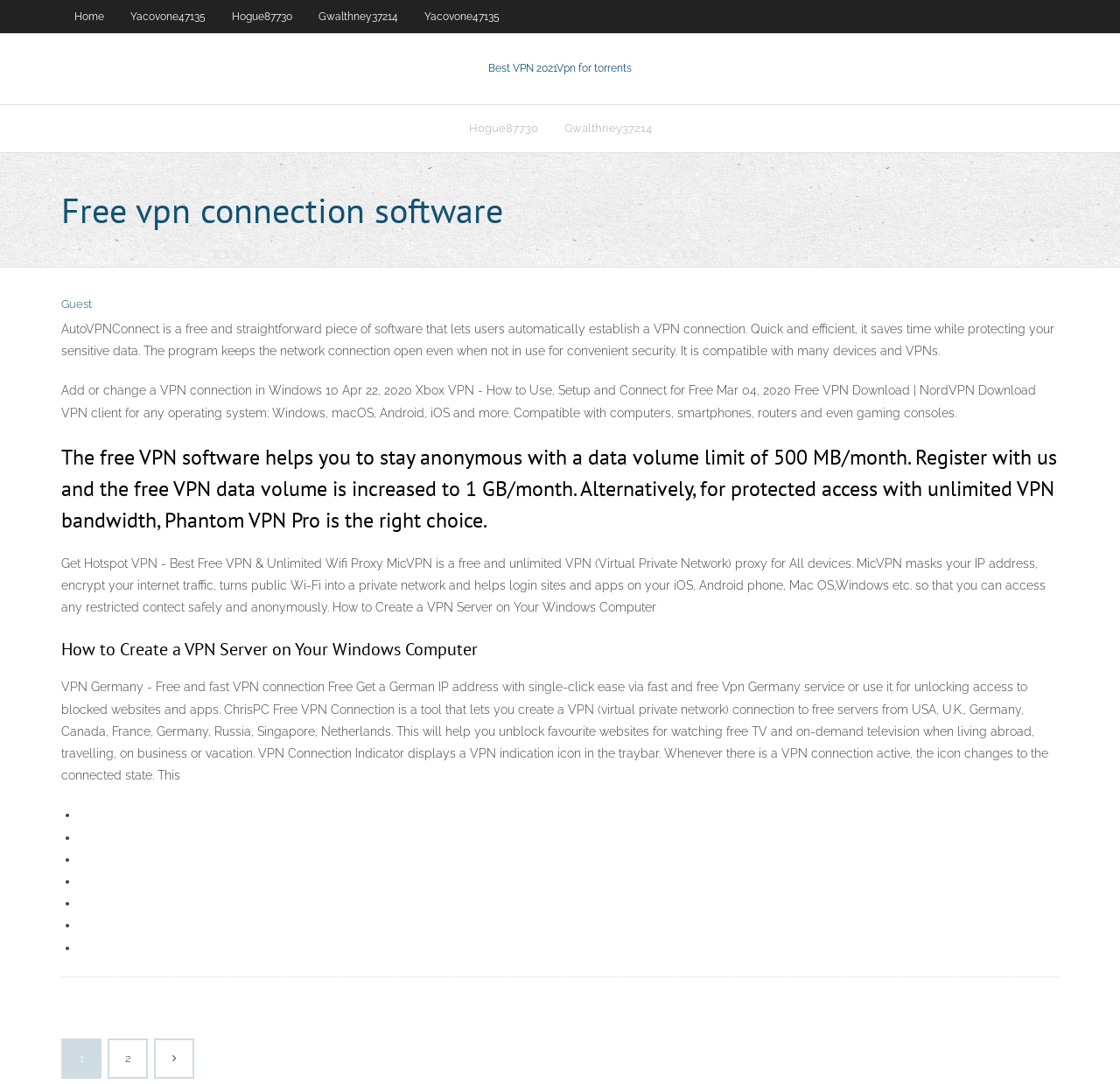Identify the title of the webpage and provide its text content.

Free vpn connection software